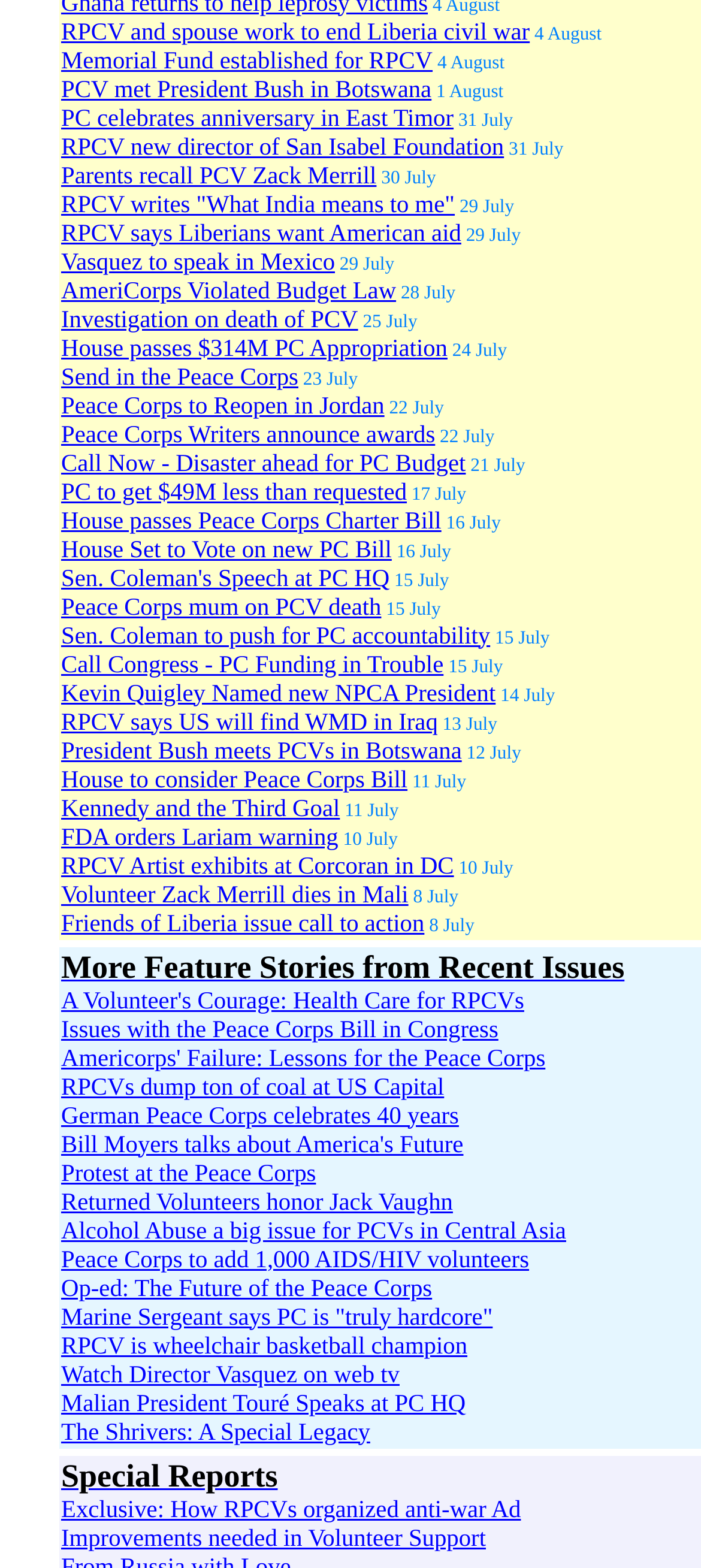Please answer the following question using a single word or phrase: What is the main topic of this webpage?

Peace Corps